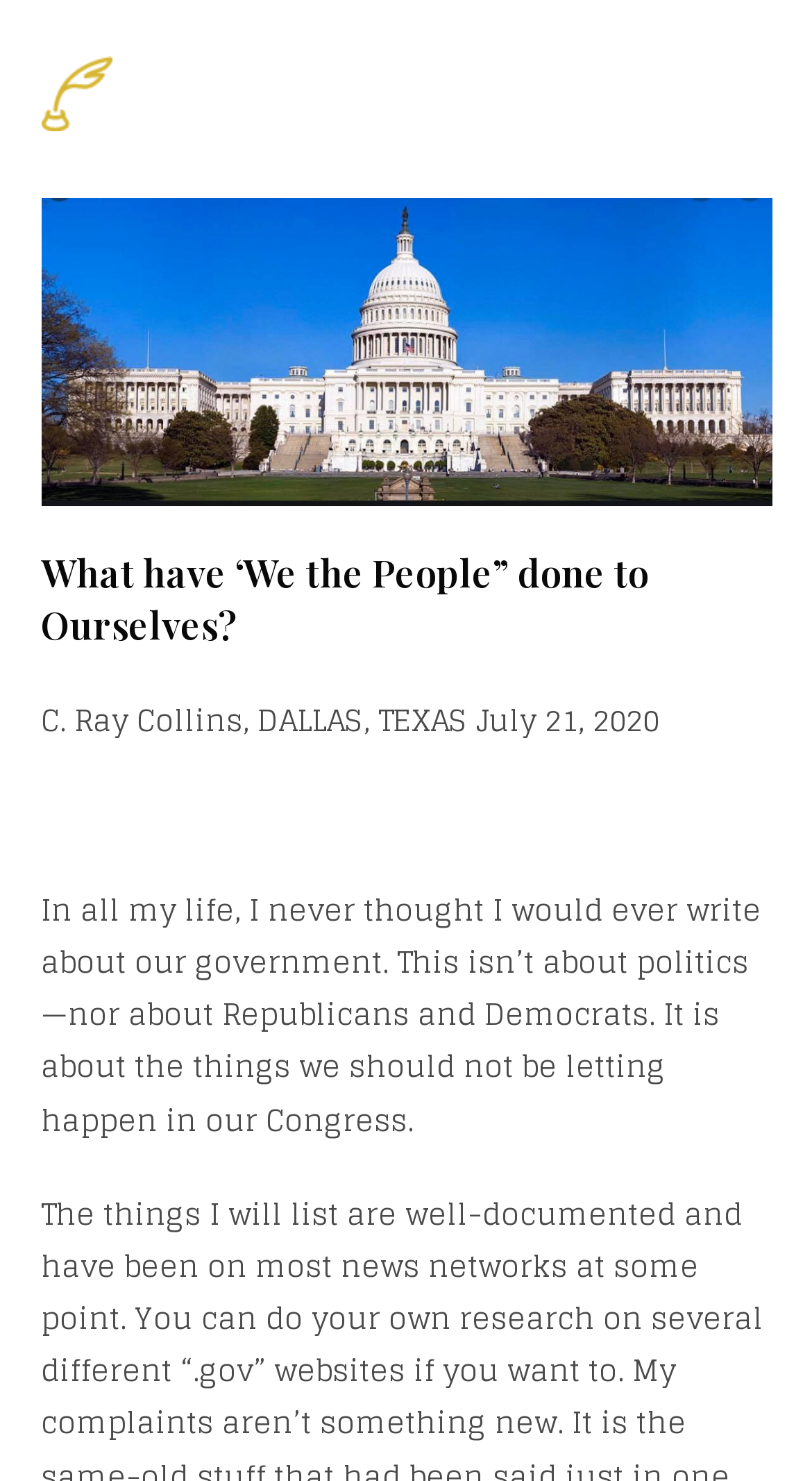What is the topic of the article?
Please answer the question as detailed as possible.

The topic of the article can be inferred from the heading element with the text 'What have ‘We the People” done to Ourselves?' and the subsequent text, which suggests that the article is about the government and Congress.